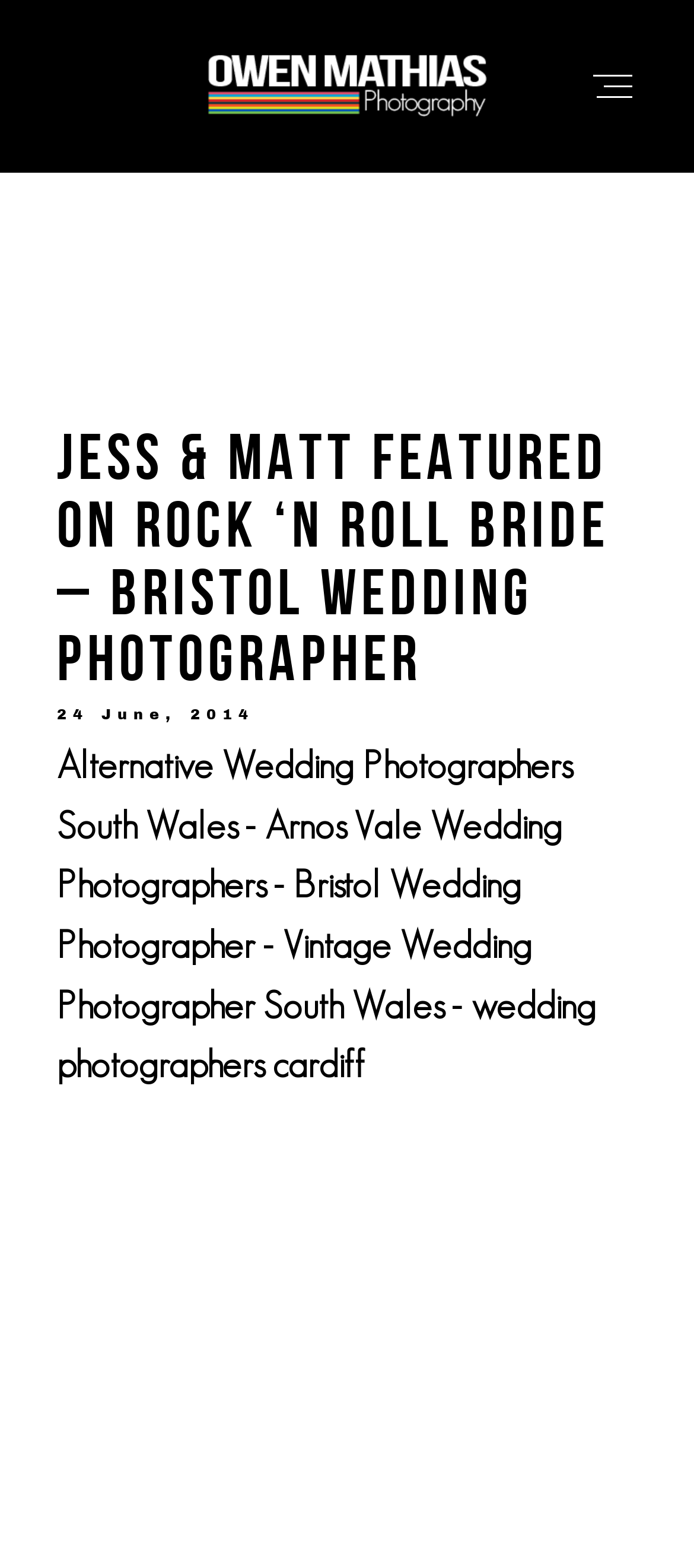Give a comprehensive overview of the webpage, including key elements.

This webpage is about Jess & Matt's wedding, featured on Rock 'N Roll Bride, and is presented by Bristol Wedding Photographer Owen Mathias. At the top of the page, there is a header section with a link to Owen Mathias' website, accompanied by two identical images of Owen Mathias. 

Below the header, there is a title "Jess & Matt featured on Rock ‘n Roll Bride – Bristol Wedding Photographer" in a prominent position. The date "24 June, 2014" is displayed below the title. 

On the left side of the page, there are several links to related topics, including "Alternative Wedding Photographers South Wales", "Arnos Vale Wedding Photographers", "Bristol Wedding Photographer", "Vintage Wedding Photographer South Wales", and "wedding photographers cardiff". These links are separated by hyphens. 

At the top right corner of the page, there are five links: "WTF", "The Deal", "Availability", "Portfolio", and "Tips and Advice". 

Finally, at the bottom right corner of the page, there are three social media links, represented by icons.